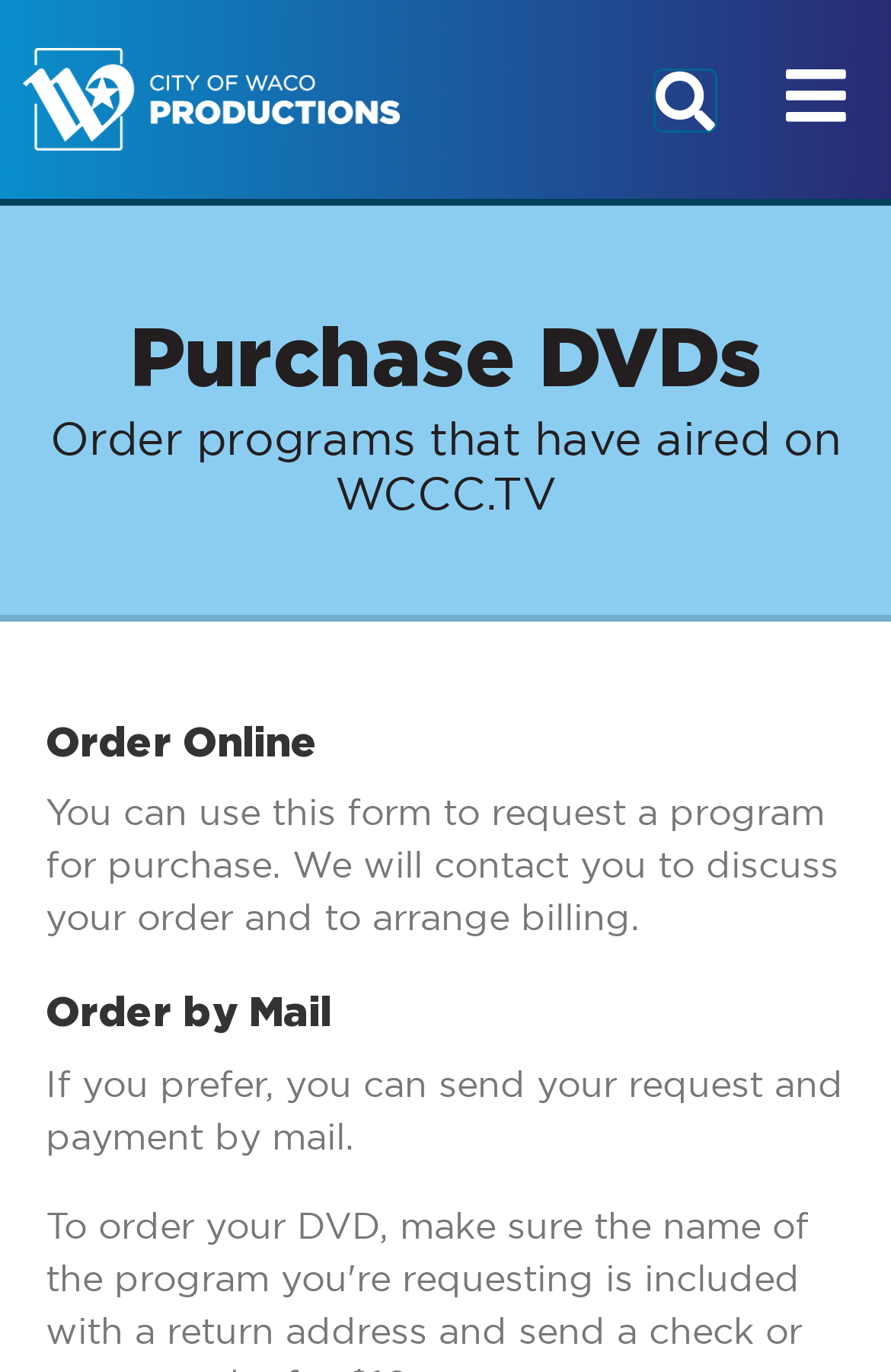What type of content is available for purchase?
Look at the image and respond with a single word or a short phrase.

TV programs